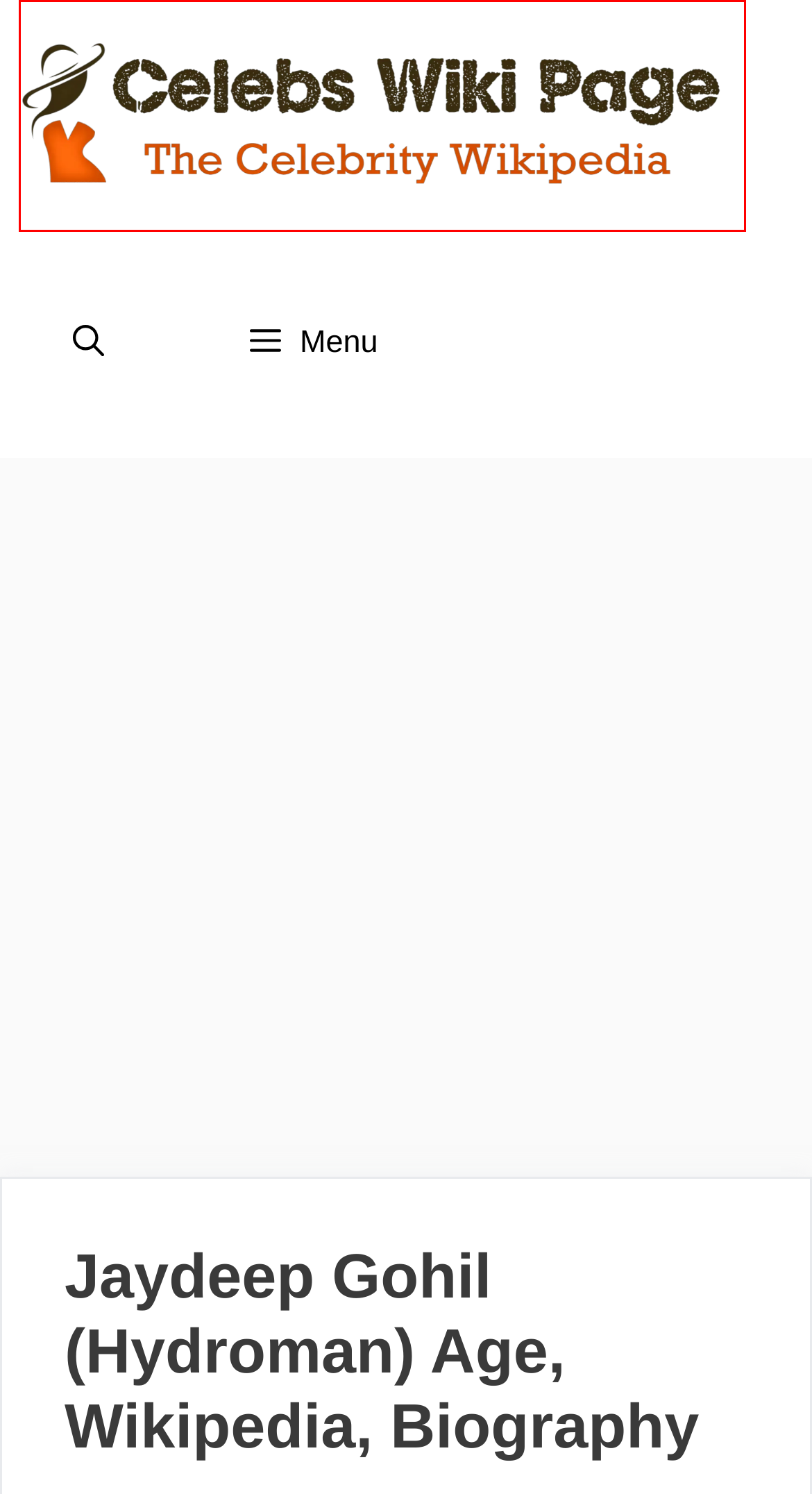You see a screenshot of a webpage with a red bounding box surrounding an element. Pick the webpage description that most accurately represents the new webpage after interacting with the element in the red bounding box. The options are:
A. Ronda Rousey: Wikipedia, Biography, Age, Husband, Model, Wwe
B. Sarah Alkhoury: Wikipedia, Biography, Instagram, Model
C. Giselle Lynette: Wikipedia, Biography, Age, Net Worth, Boyfriend
D. Fitness Trainer - Celebs Wiki Page
E. Celebs Wiki Page - The Celebrity Wikipedia
F. About - Celebs Wiki Page
G. German - Celebs Wiki Page
H. Cristina Fox: Wikipedia, Biography, Age, Model, Instagram, Boyfriend, Net worth

E